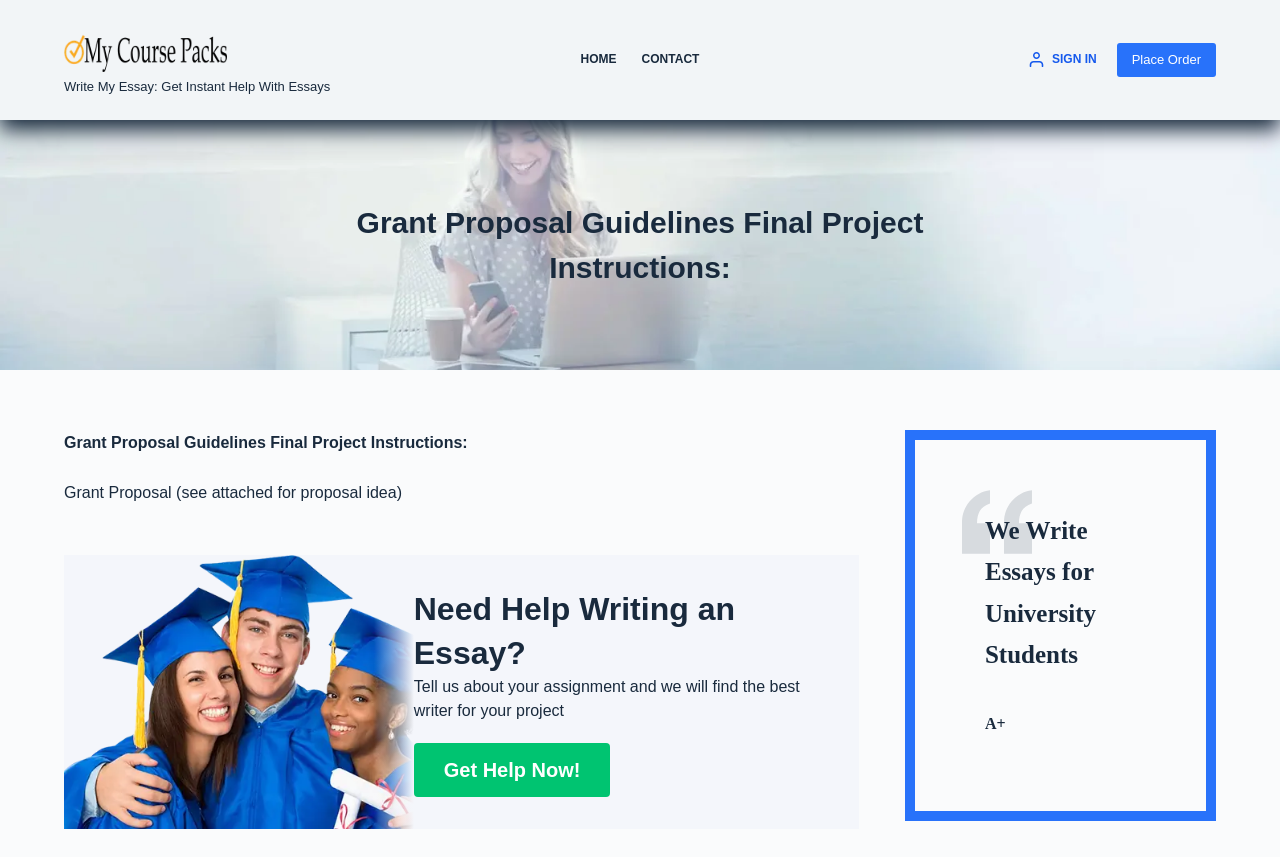Bounding box coordinates should be in the format (top-left x, top-left y, bottom-right x, bottom-right y) and all values should be floating point numbers between 0 and 1. Determine the bounding box coordinate for the UI element described as: SIGN IN

[0.804, 0.058, 0.857, 0.082]